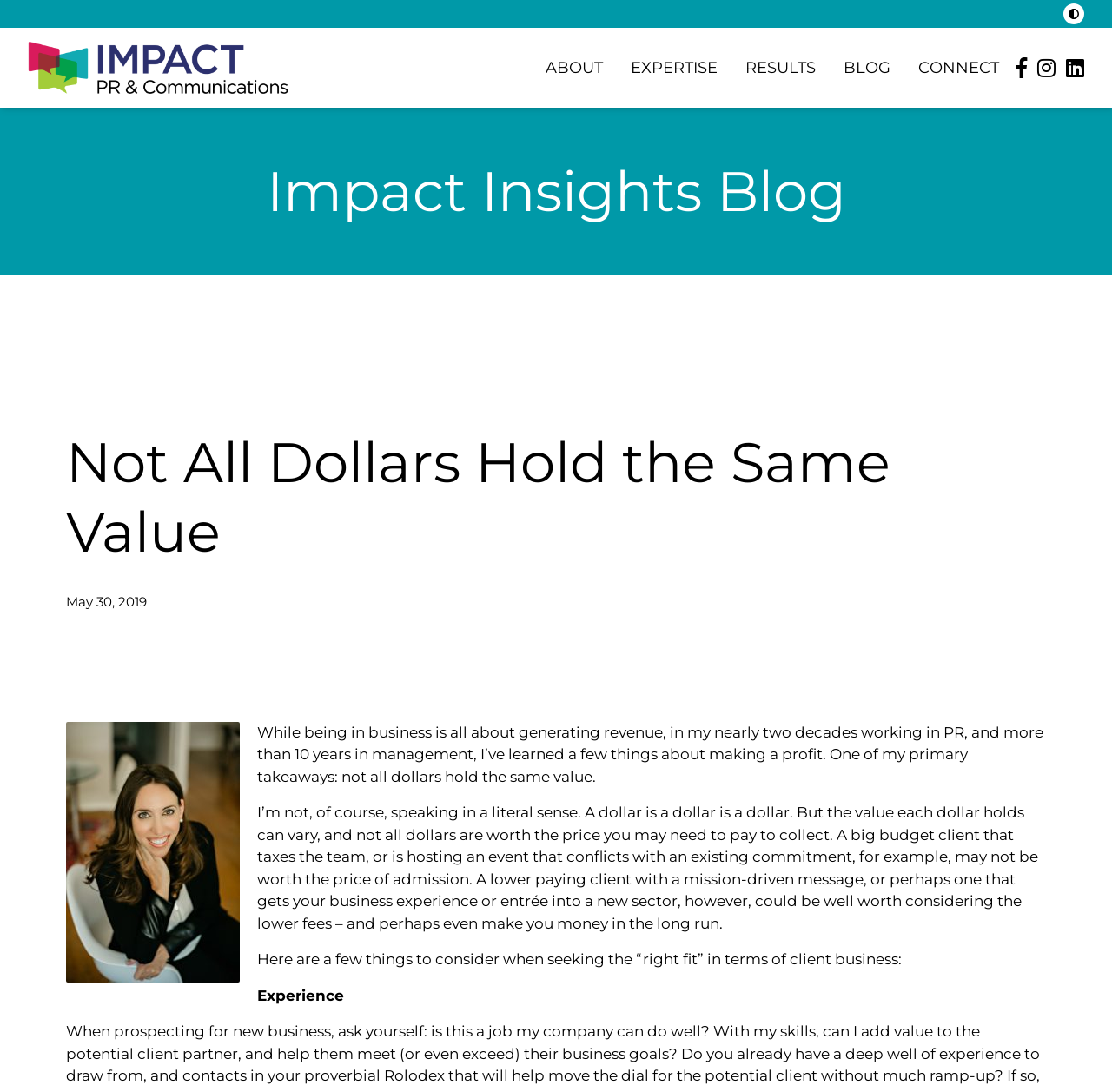Detail the various sections and features present on the webpage.

The webpage is about Impact PR & Communications, with a focus on a blog post titled "Not All Dollars Hold the Same Value". At the top left corner, there is a "Skip to content" link, and at the top right corner, there is a "Toggle High Contrast Mode" link accompanied by an image. Below these links, the company's logo "Impact PR & Communications" is displayed.

The main navigation menu is located in the middle top section of the page, with links to "ABOUT", "EXPERTISE", "RESULTS", "BLOG", and "CONNECT". On the top right side, there are social media links to Facebook, Instagram, and LinkedIn.

The main content of the page is a blog post, with a heading "Not All Dollars Hold the Same Value" and a publication date "May 30, 2019". The post discusses the importance of considering the value of each dollar in business, with the author sharing their experience and insights. The text is divided into paragraphs, with the author explaining how not all dollars hold the same value, and providing examples of clients that may or may not be worth the investment.

Below the main heading, there is a subheading "Impact Insights Blog". The blog post is followed by a section with the title "Here are a few things to consider when seeking the “right fit” in terms of client business:", and a subsequent section titled "Experience".